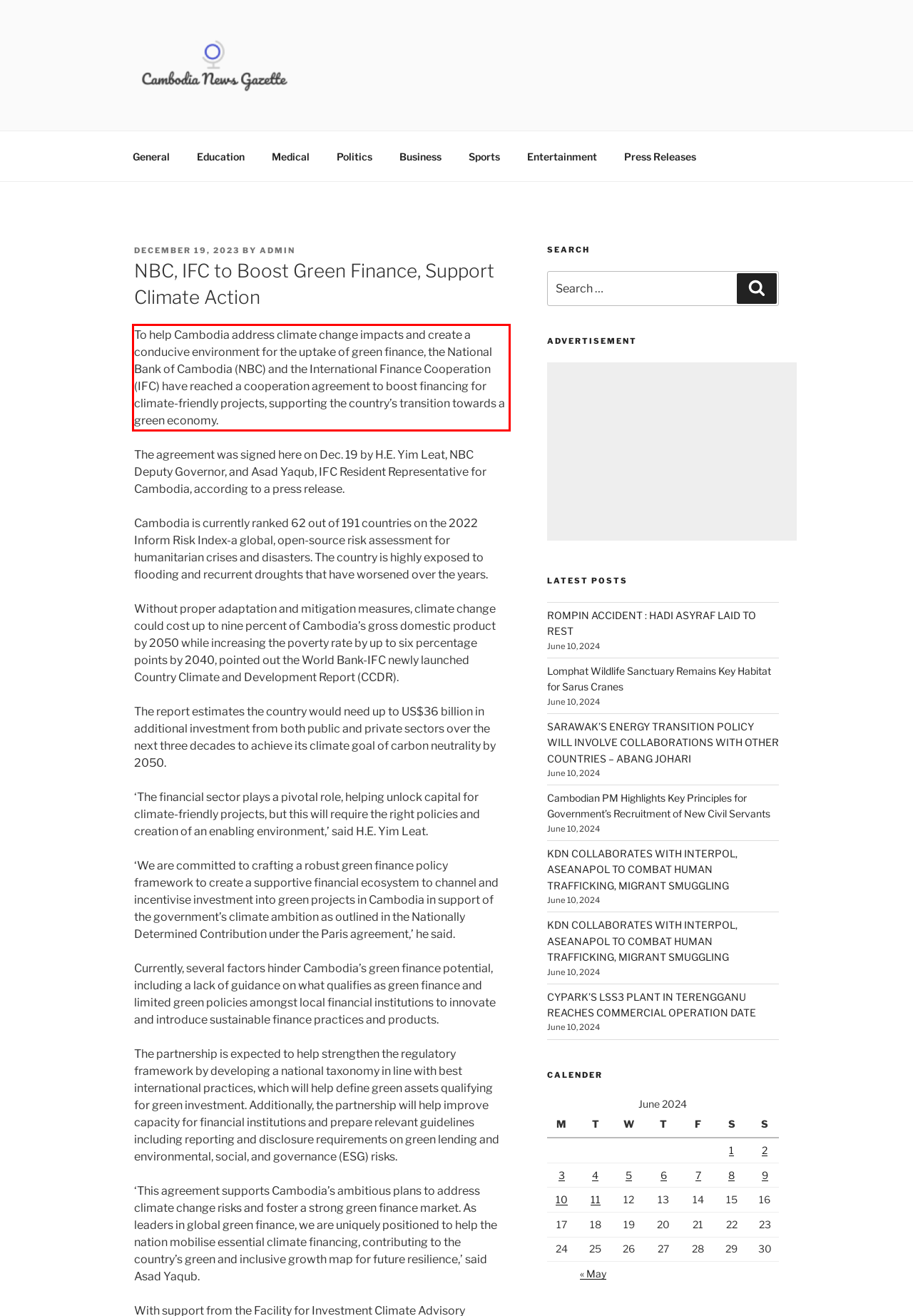Given a screenshot of a webpage with a red bounding box, extract the text content from the UI element inside the red bounding box.

To help Cambodia address climate change impacts and create a conducive environment for the uptake of green finance, the National Bank of Cambodia (NBC) and the International Finance Cooperation (IFC) have reached a cooperation agreement to boost financing for climate-friendly projects, supporting the country’s transition towards a green economy.